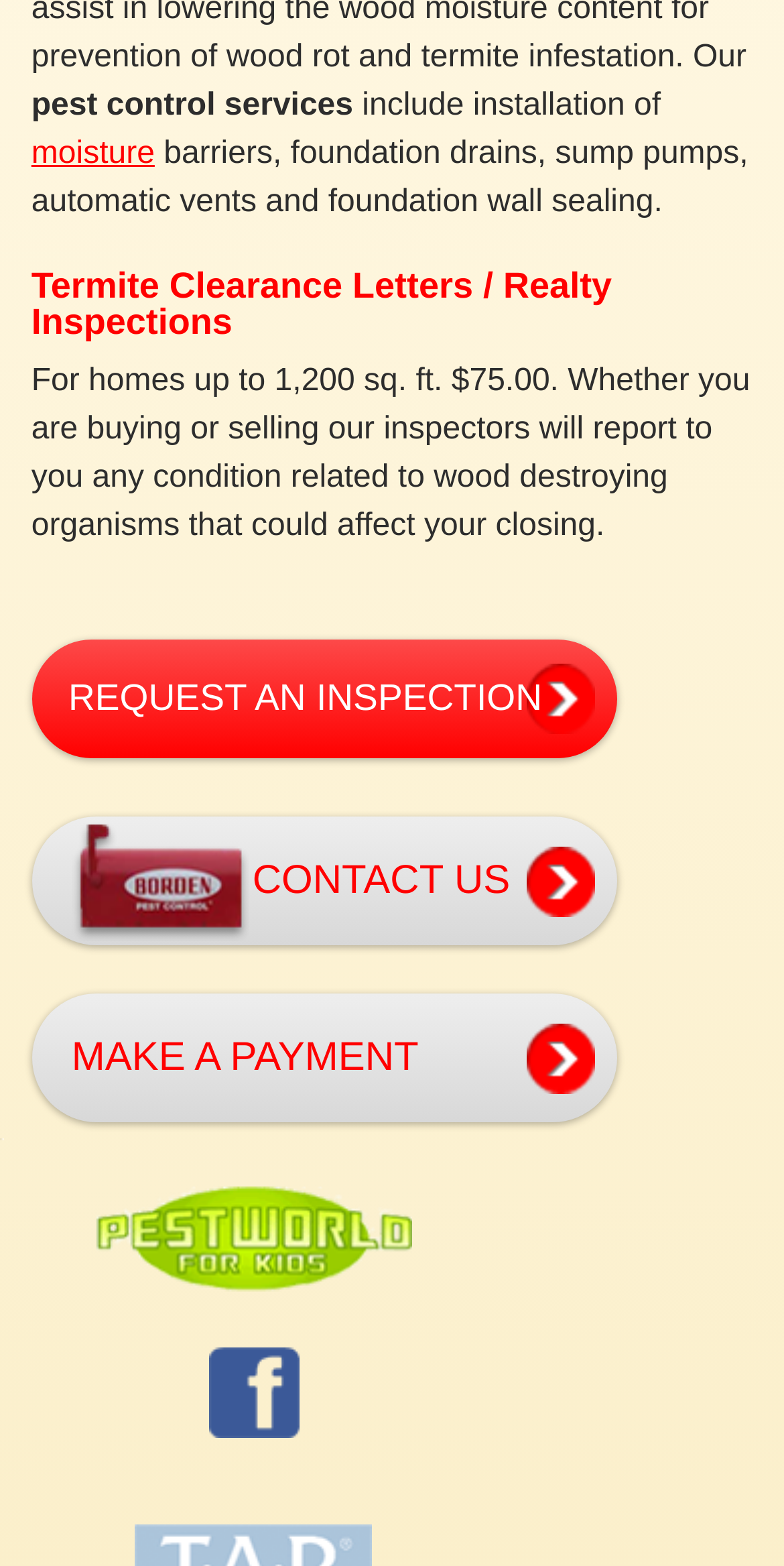Give the bounding box coordinates for the element described as: "alt="Follow us on Facebook"".

[0.266, 0.902, 0.381, 0.923]